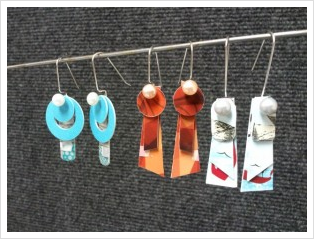Utilize the details in the image to give a detailed response to the question: What is the inspiration behind the rectangular earrings' design?

The caption hints that the rectangular earrings incorporate various patterns, which is a testament to the artist's creative design for sustainability, suggesting that the inspiration behind their design is the use of upcycled materials.